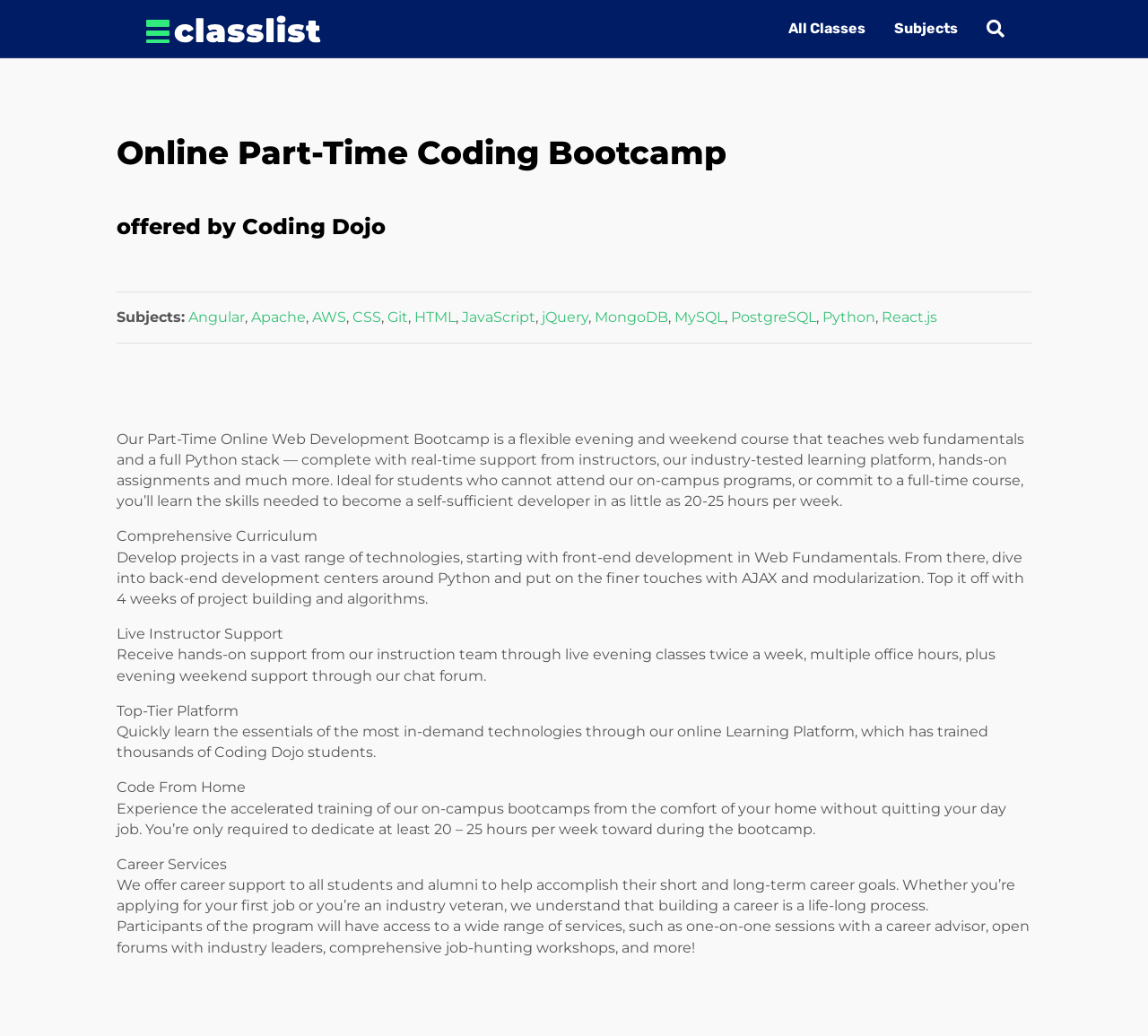Identify the bounding box coordinates for the UI element described by the following text: "Python". Provide the coordinates as four float numbers between 0 and 1, in the format [left, top, right, bottom].

[0.716, 0.298, 0.762, 0.315]